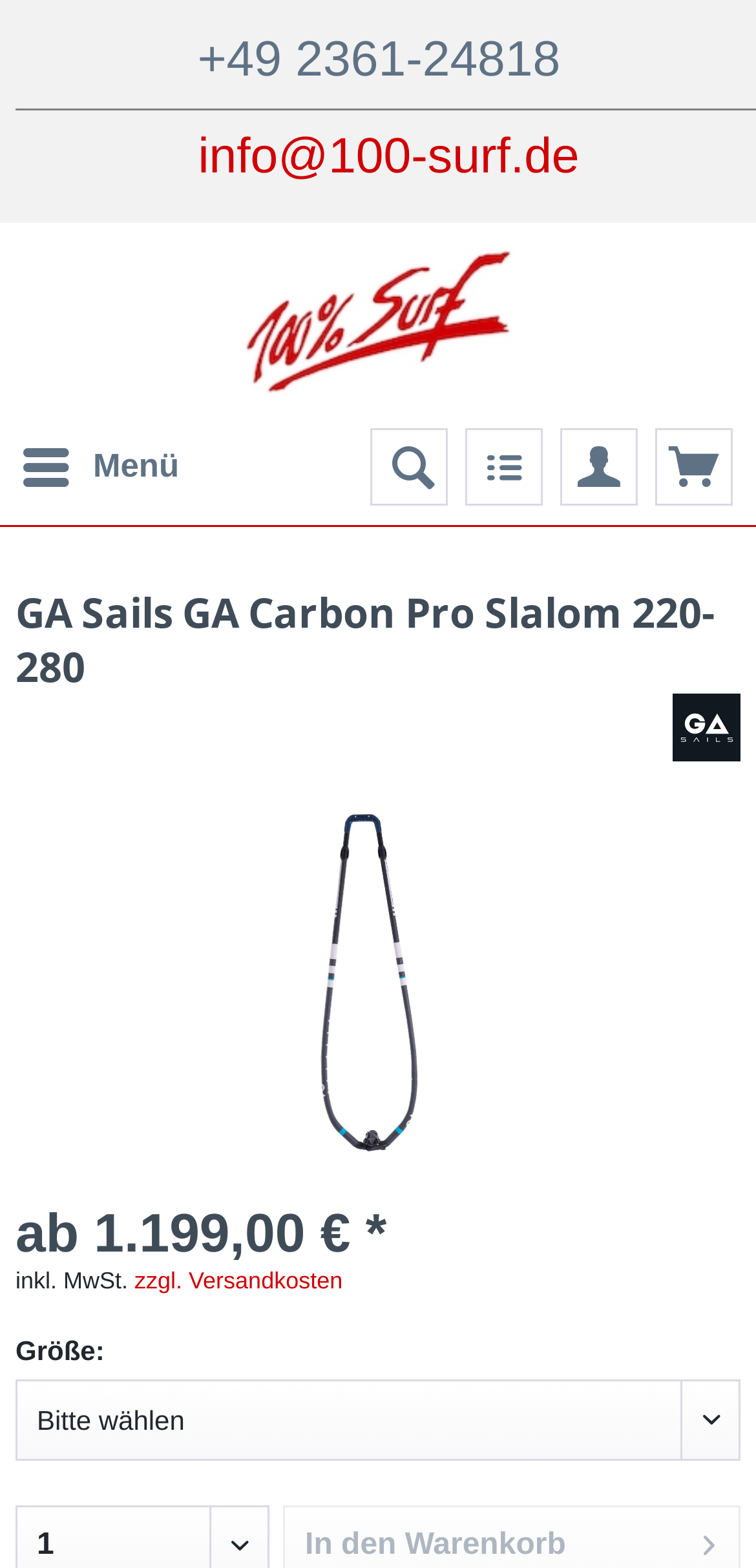Determine the bounding box coordinates of the UI element described by: "Mein Konto".

[0.741, 0.273, 0.844, 0.322]